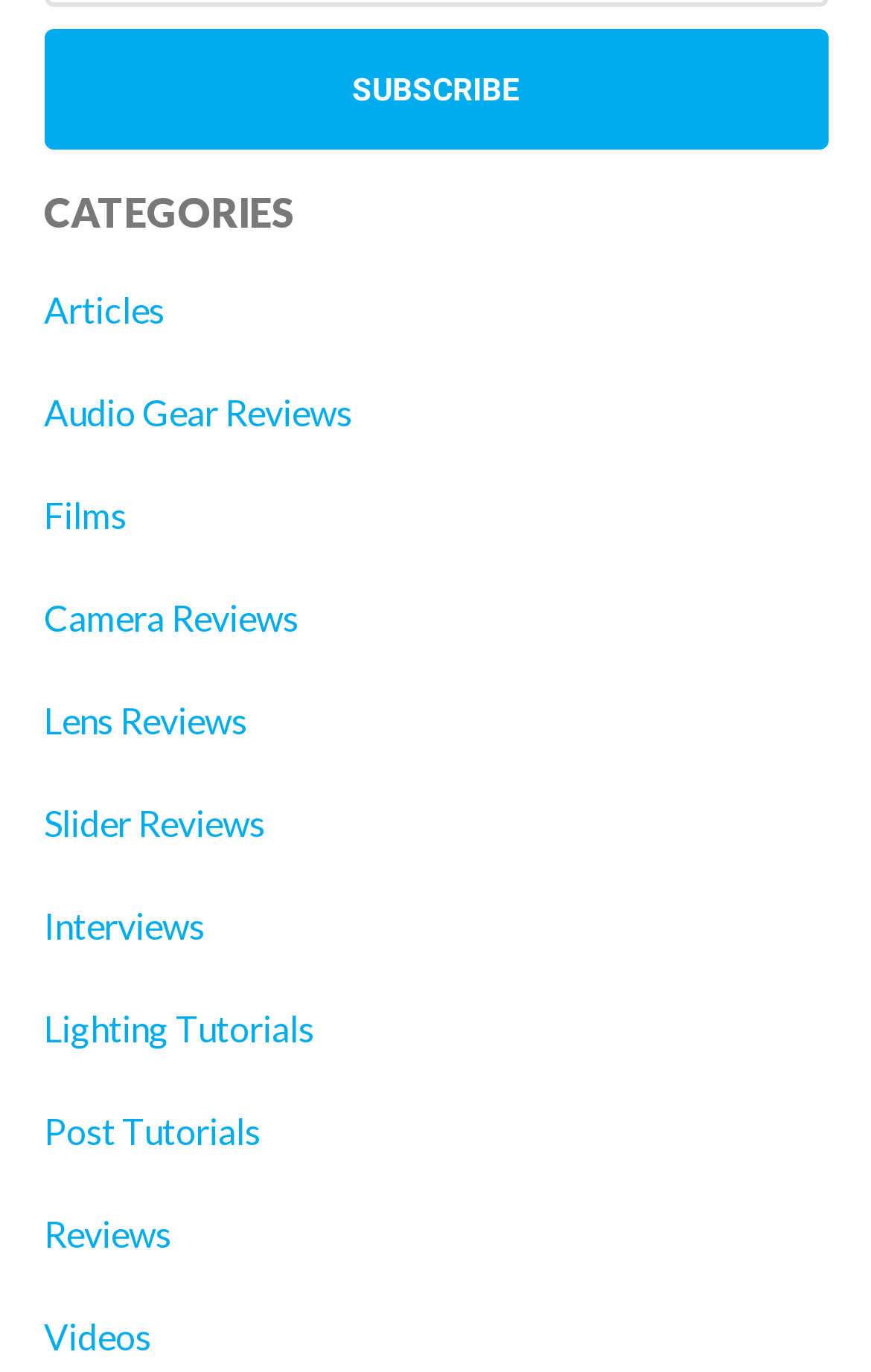What is the purpose of the button at the top?
Based on the visual content, answer with a single word or a brief phrase.

Subscribe